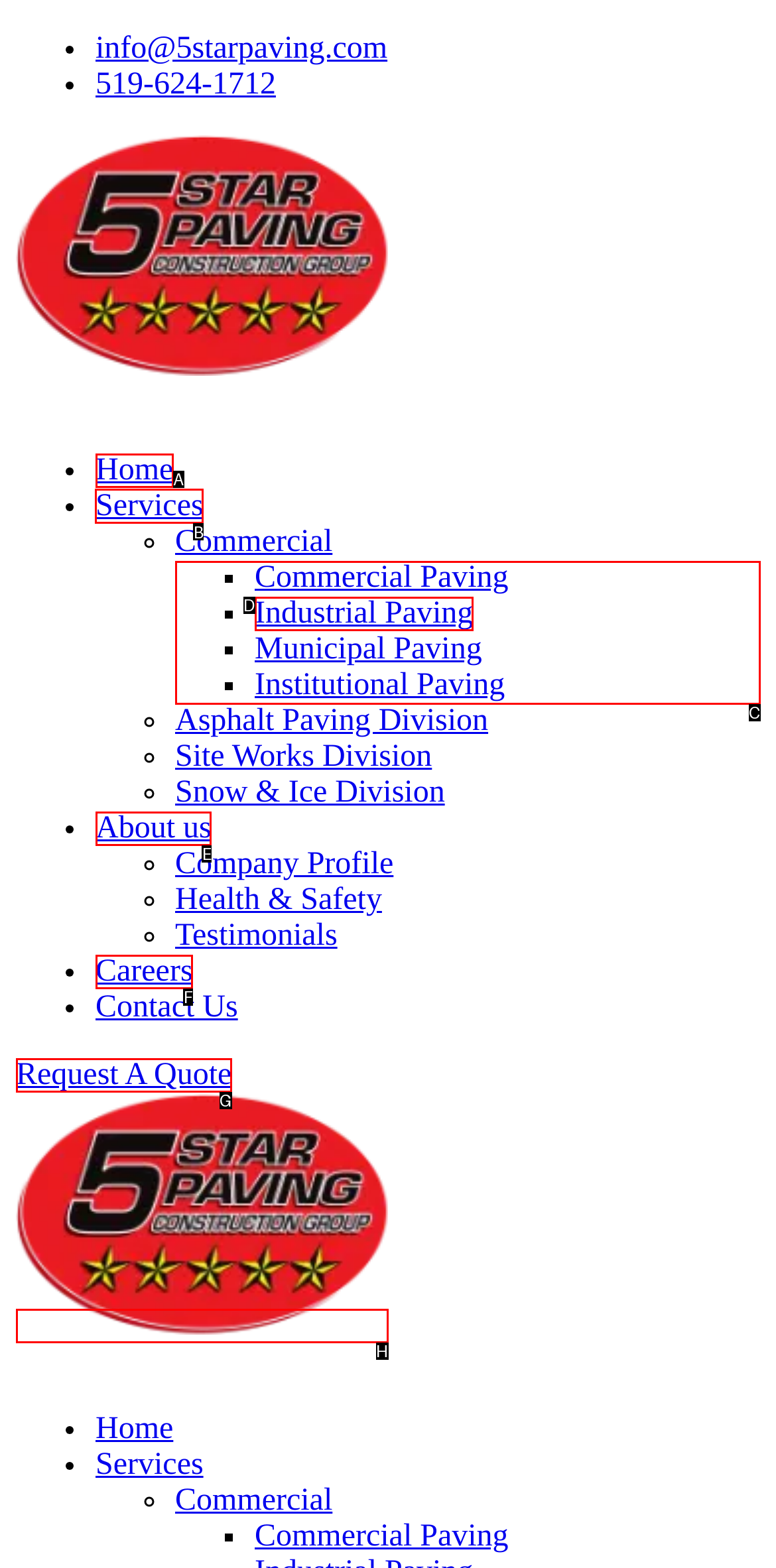Point out the correct UI element to click to carry out this instruction: Click the 'Services' link
Answer with the letter of the chosen option from the provided choices directly.

B